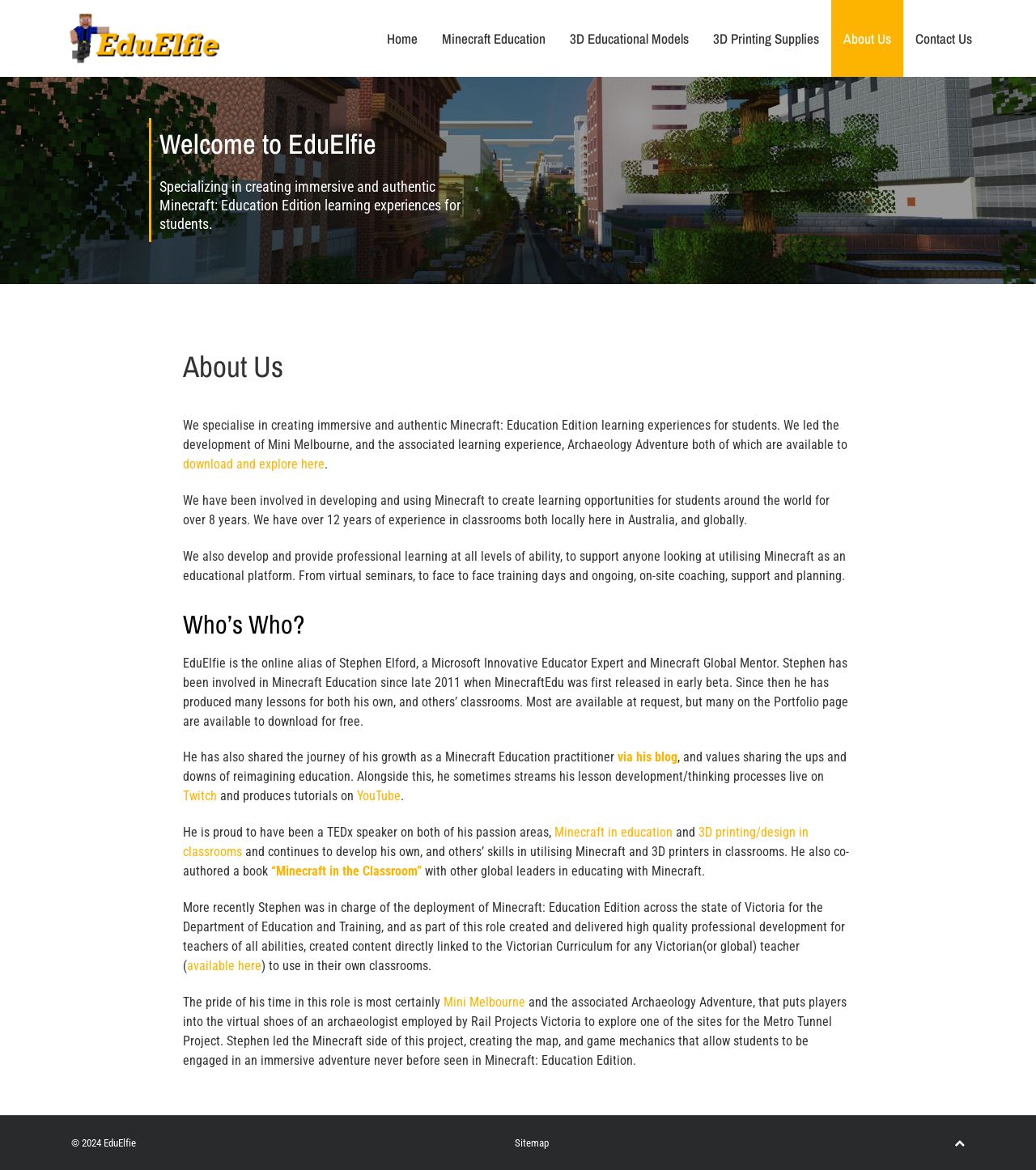Please predict the bounding box coordinates of the element's region where a click is necessary to complete the following instruction: "Explore the Sitemap". The coordinates should be represented by four float numbers between 0 and 1, i.e., [left, top, right, bottom].

[0.497, 0.971, 0.53, 0.982]